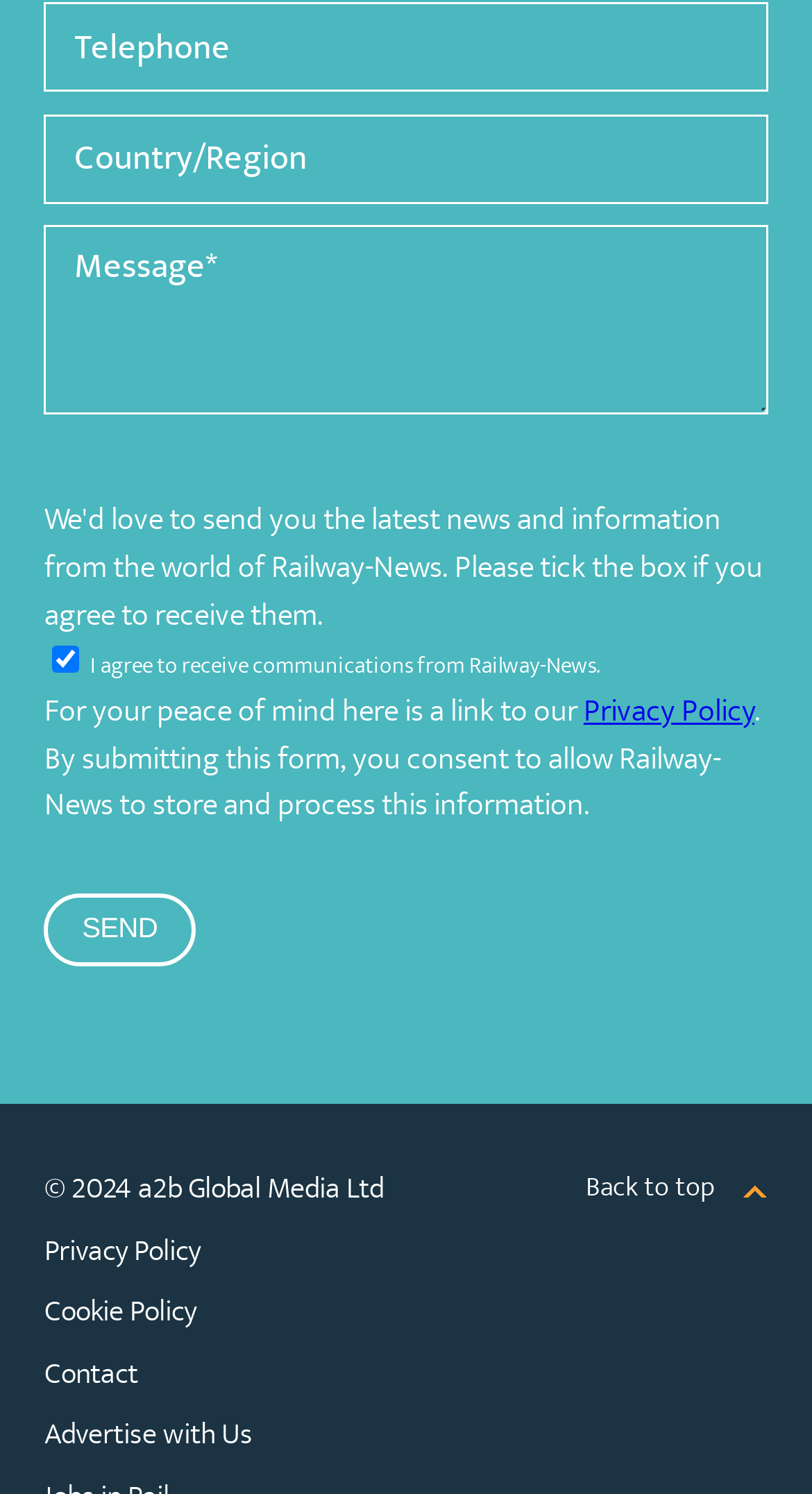What is required to submit the form?
Using the image, answer in one word or phrase.

Message